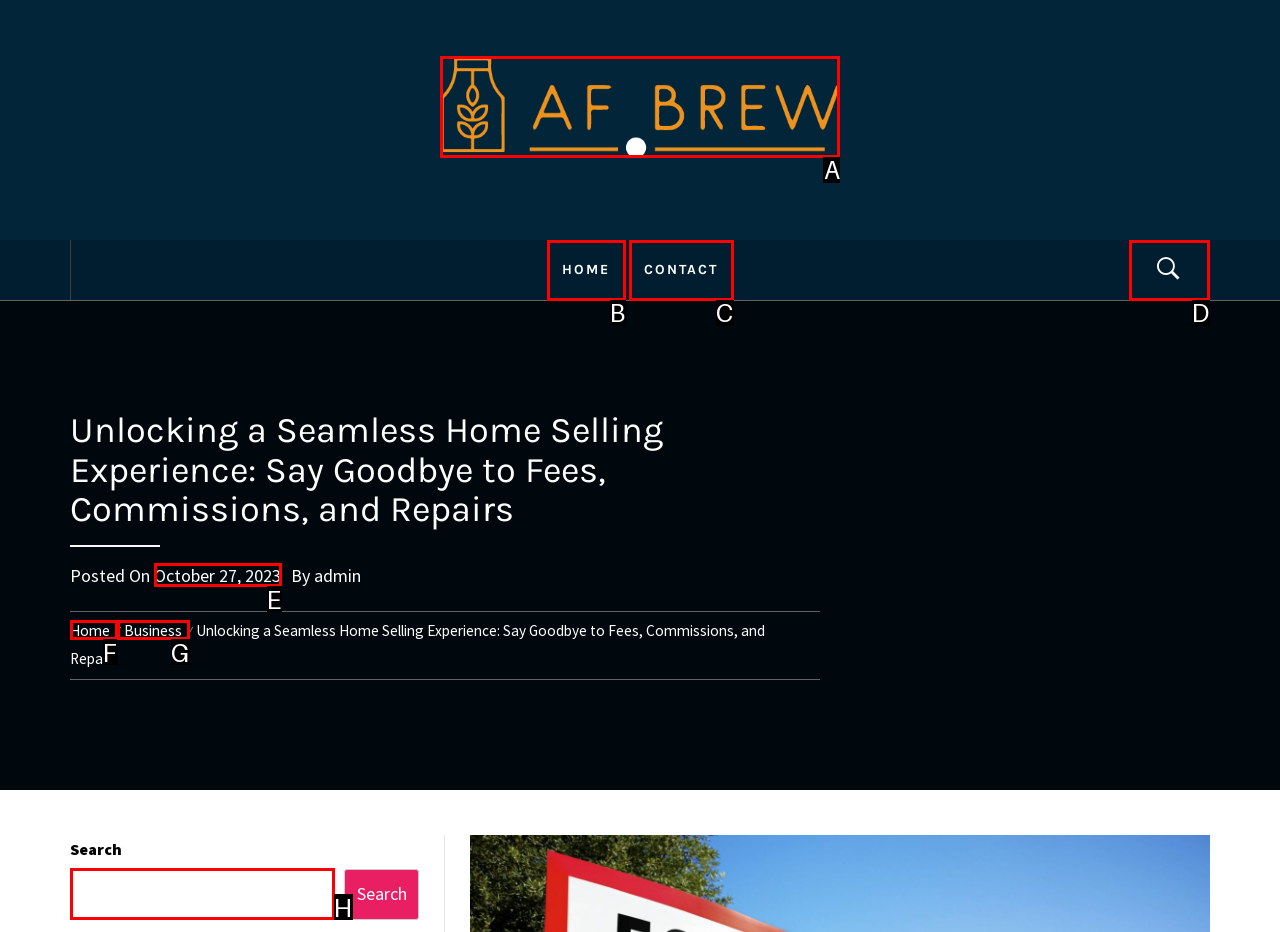Out of the given choices, which letter corresponds to the UI element required to Click on Af Brew logo? Answer with the letter.

A